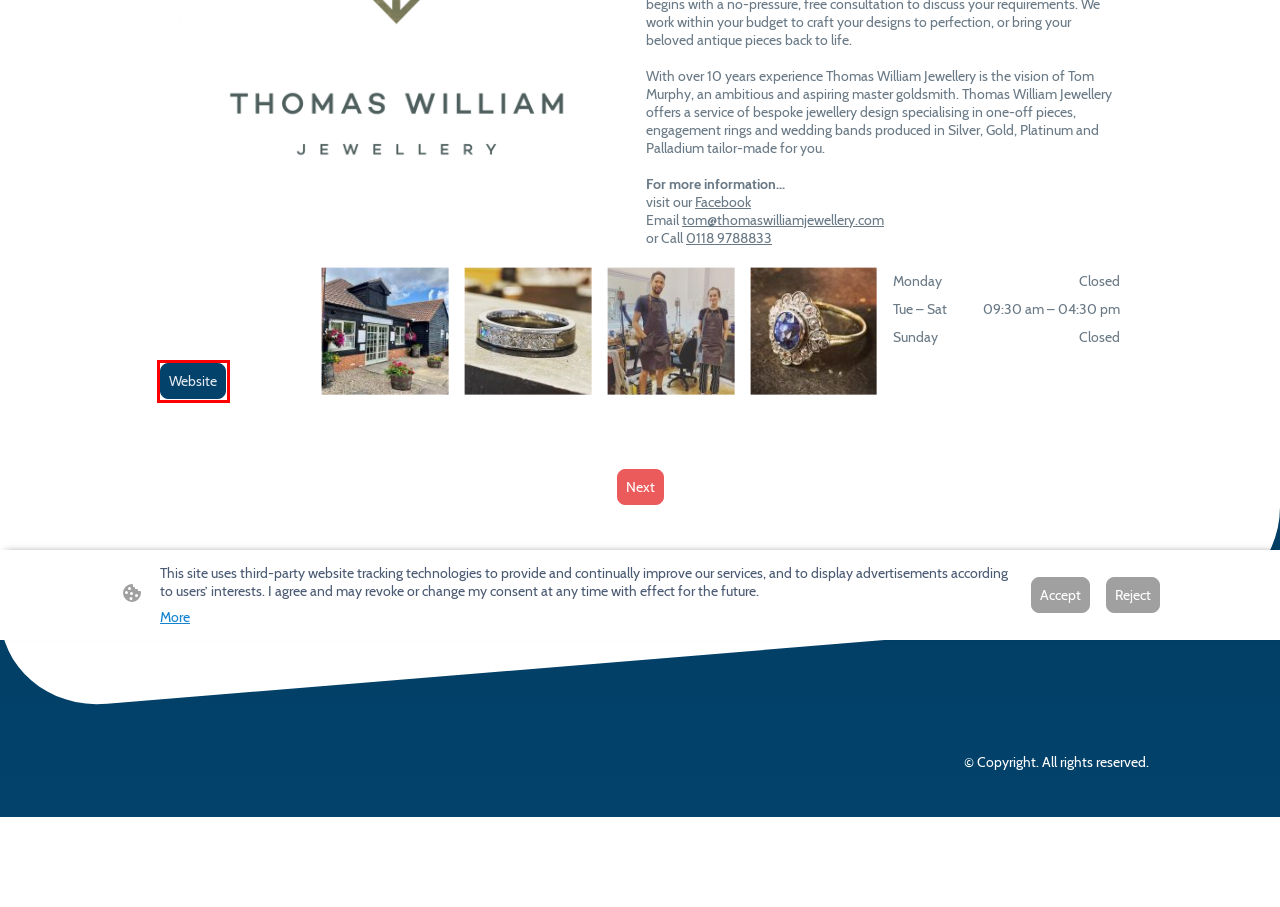Examine the webpage screenshot and identify the UI element enclosed in the red bounding box. Pick the webpage description that most accurately matches the new webpage after clicking the selected element. Here are the candidates:
A. Testimonials
B. R Young Art Gallery |  Originals, Ltd. Editions & Sculptures | United Kingdom
C. Café
D. FAQ
E. Shops
F. Salons & Services
G. Map
H. Classes & Workshops

B